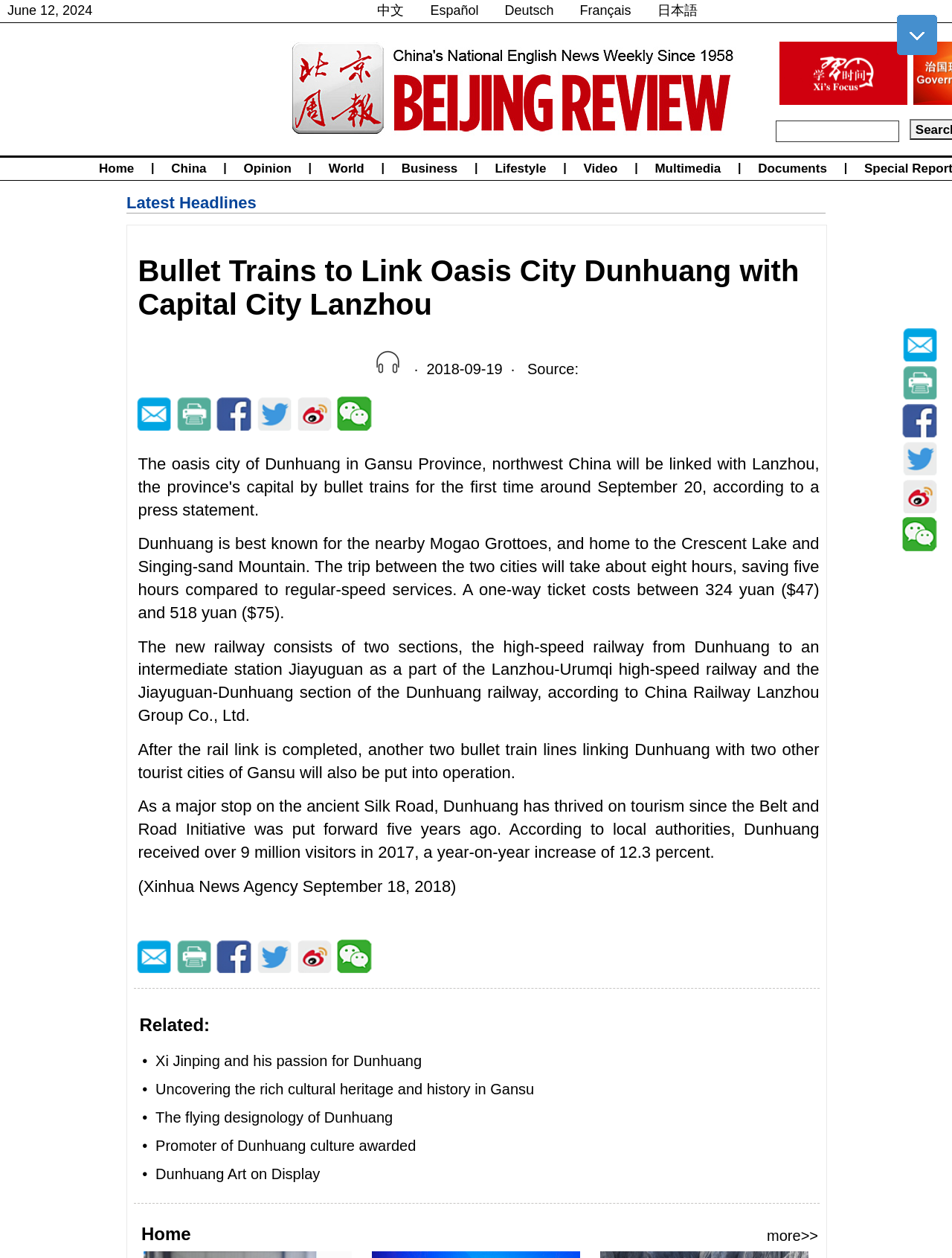Show the bounding box coordinates for the HTML element described as: "The flying designology of Dunhuang".

[0.163, 0.882, 0.413, 0.895]